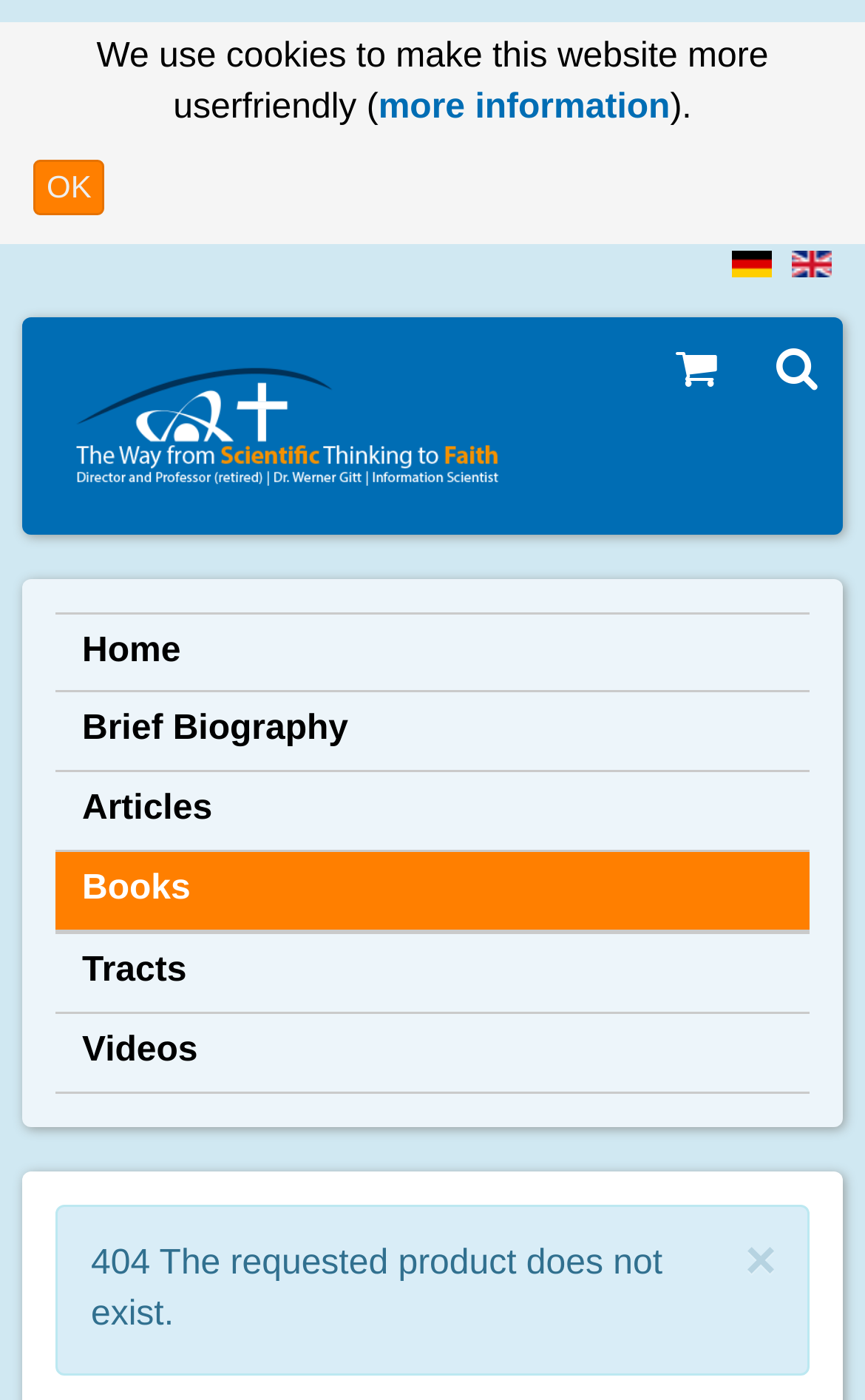Convey a detailed summary of the webpage, mentioning all key elements.

The webpage is about books in German, with a focus on a specific author or publisher. At the top, there is a notification about cookies, with a link to "more information" and a button to "OK". Below this, there are two language options, "Deutsch" and "English", each with a corresponding flag icon.

On the left side, there is a menu with several links, including "Home", "Brief Biography", "Articles", "Books", "Tracts", and "Videos". These links are stacked vertically, with "Home" at the top and "Videos" at the bottom.

In the main content area, there is a large image with a link, but no descriptive text. Above this image, there are two icons, one with a magnifying glass and another with a star. 

At the very bottom of the page, there is an alert message indicating that the requested product does not exist, with a "404" error code. This alert has a "Close" button and a brief description of the error.